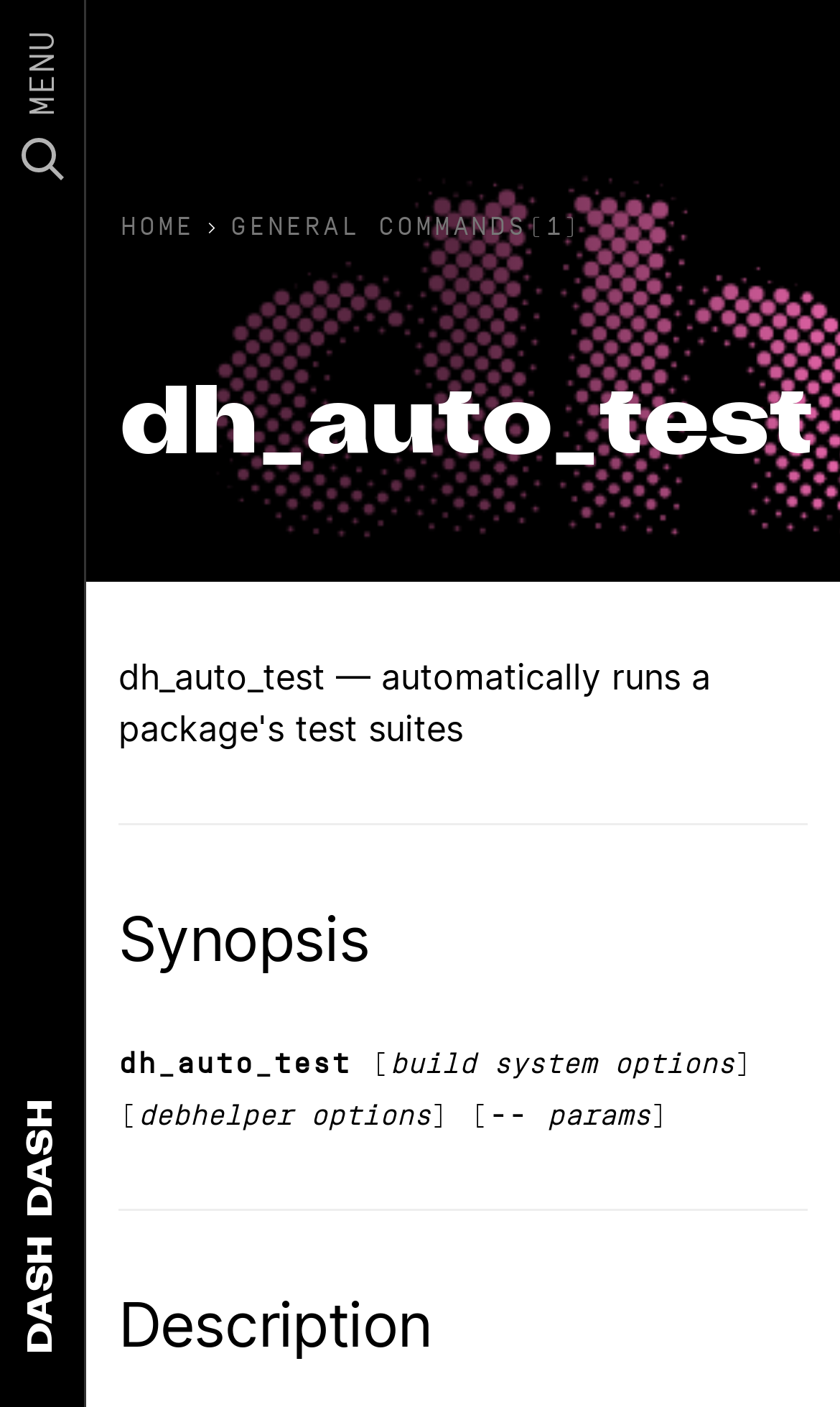Identify the bounding box for the described UI element: "Menu".

[0.0, 0.021, 0.103, 0.128]